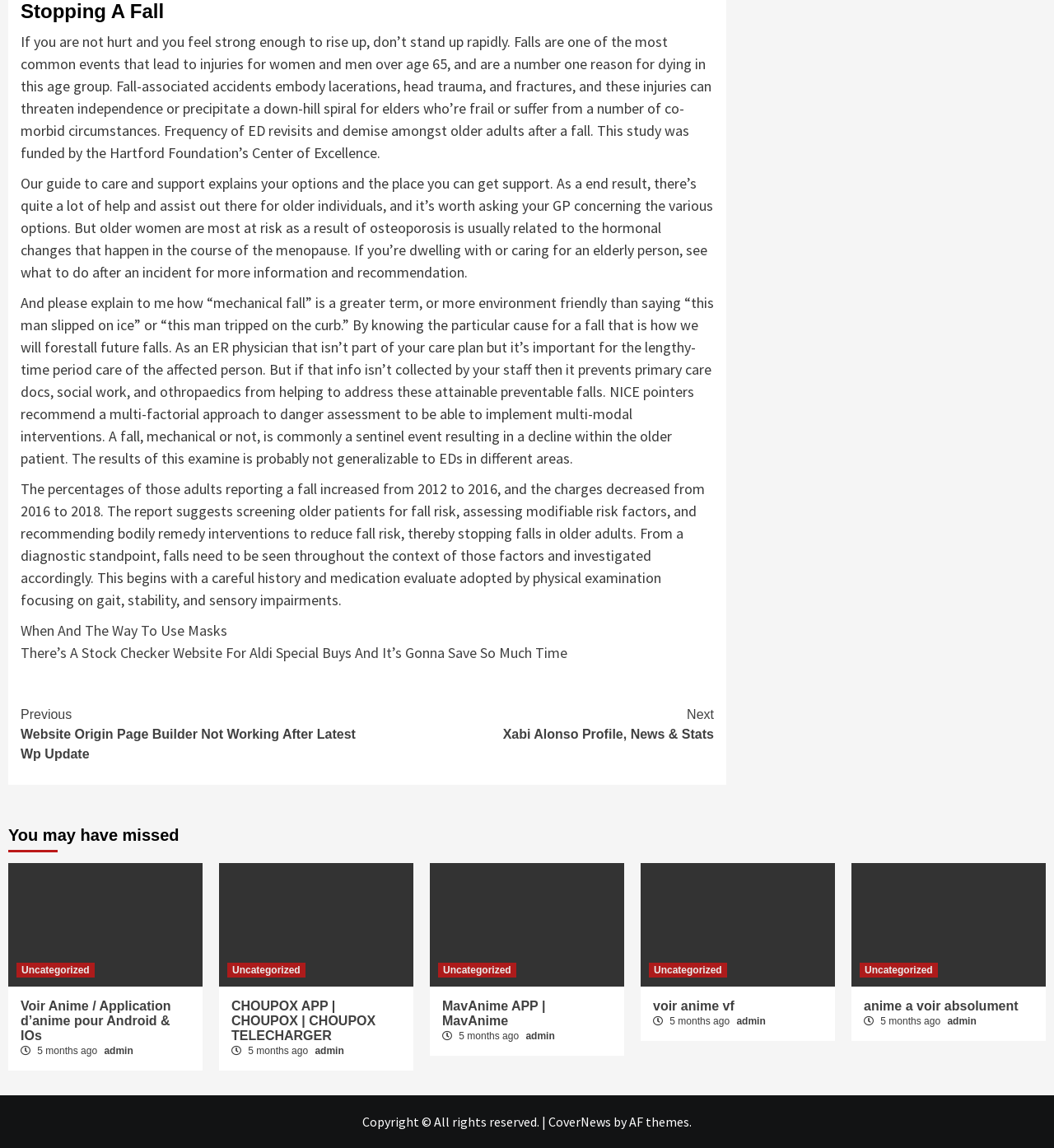Please pinpoint the bounding box coordinates for the region I should click to adhere to this instruction: "Read about stopping a fall".

[0.02, 0.0, 0.677, 0.019]